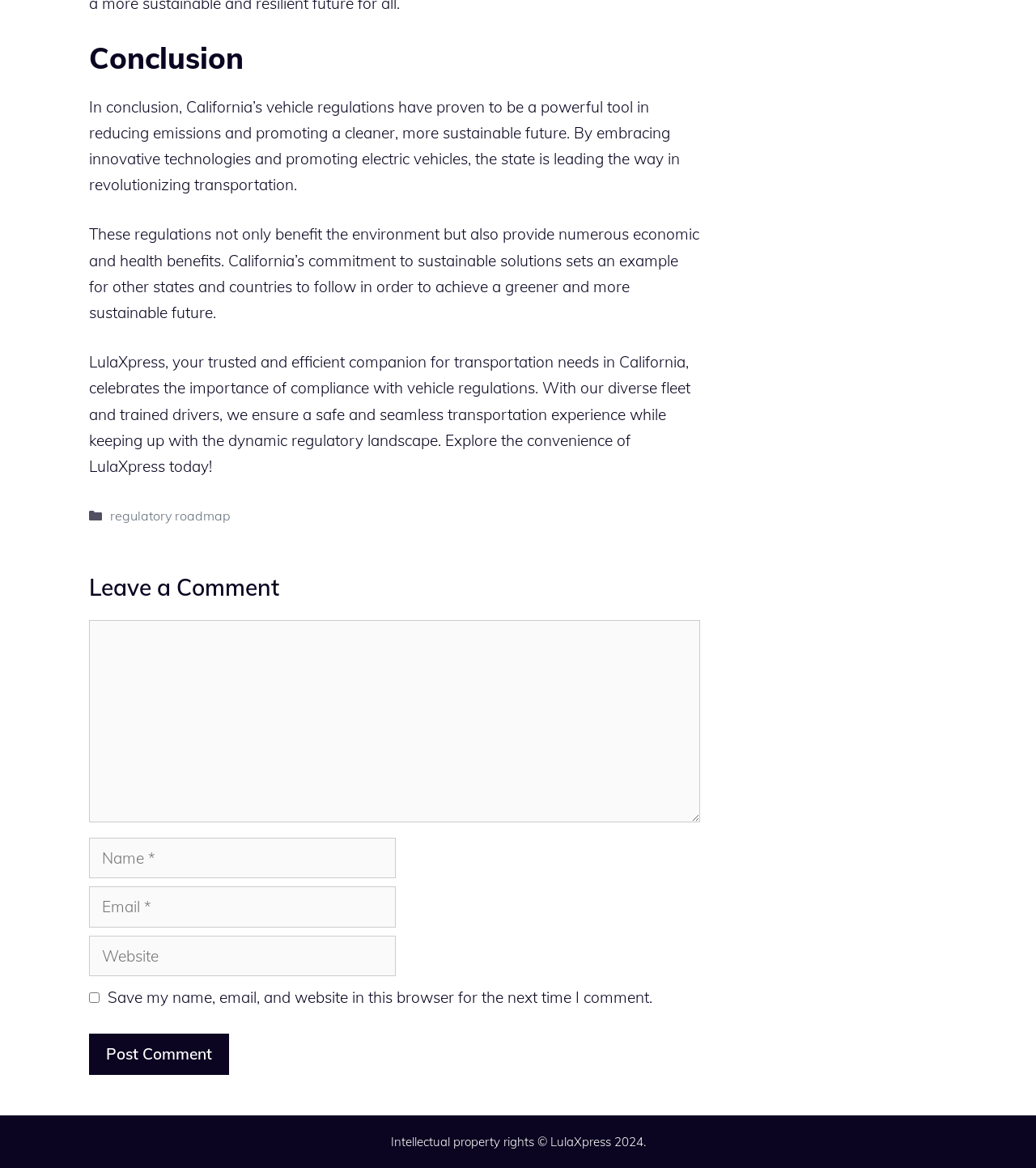What is the purpose of the comment section?
Using the information from the image, provide a comprehensive answer to the question.

The purpose of the comment section can be inferred from the heading element 'Leave a Comment' and the presence of text boxes for entering a comment, name, email, and website, as well as a button to post the comment.